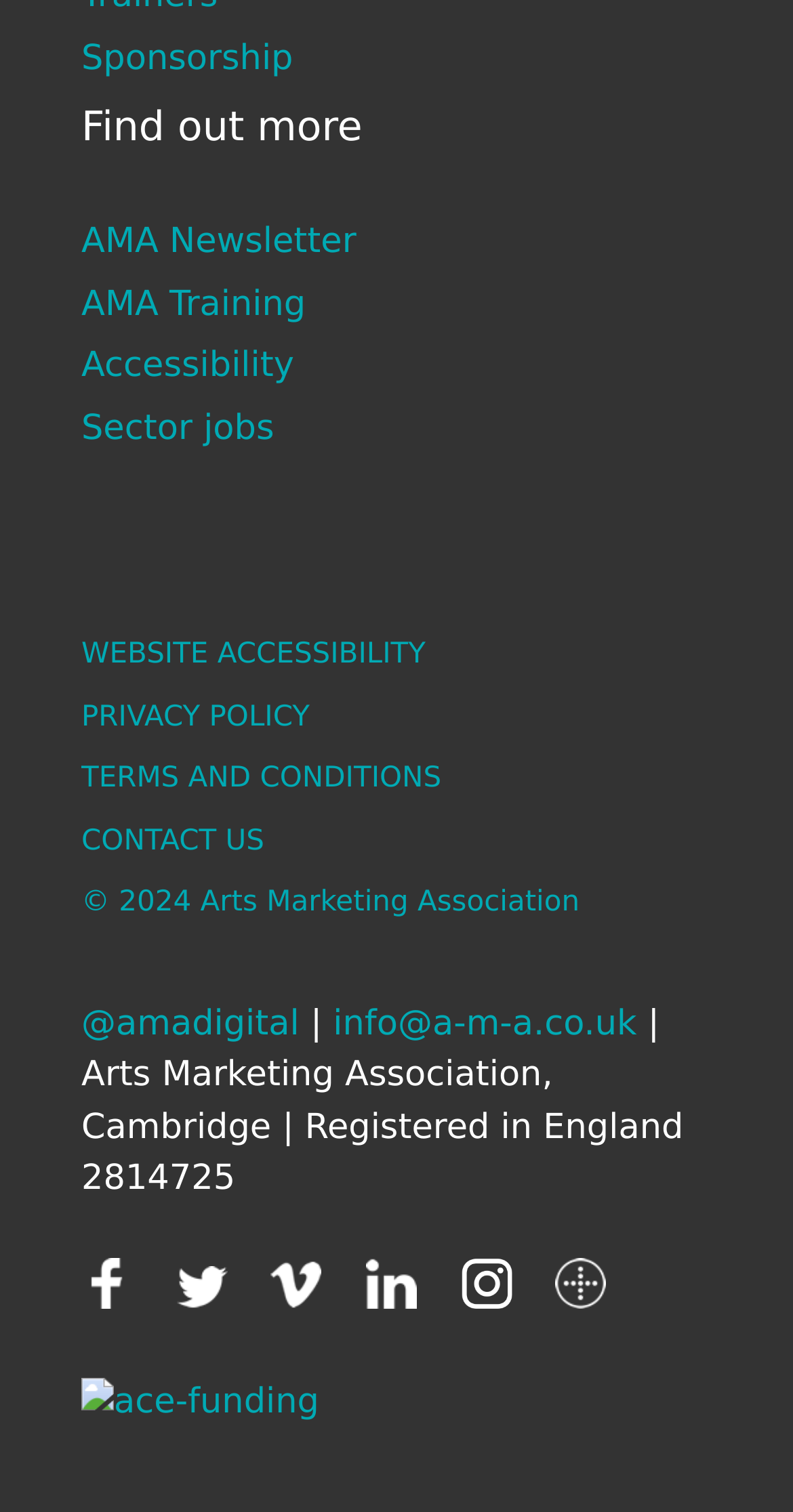Answer this question in one word or a short phrase: How many social media links are there?

5